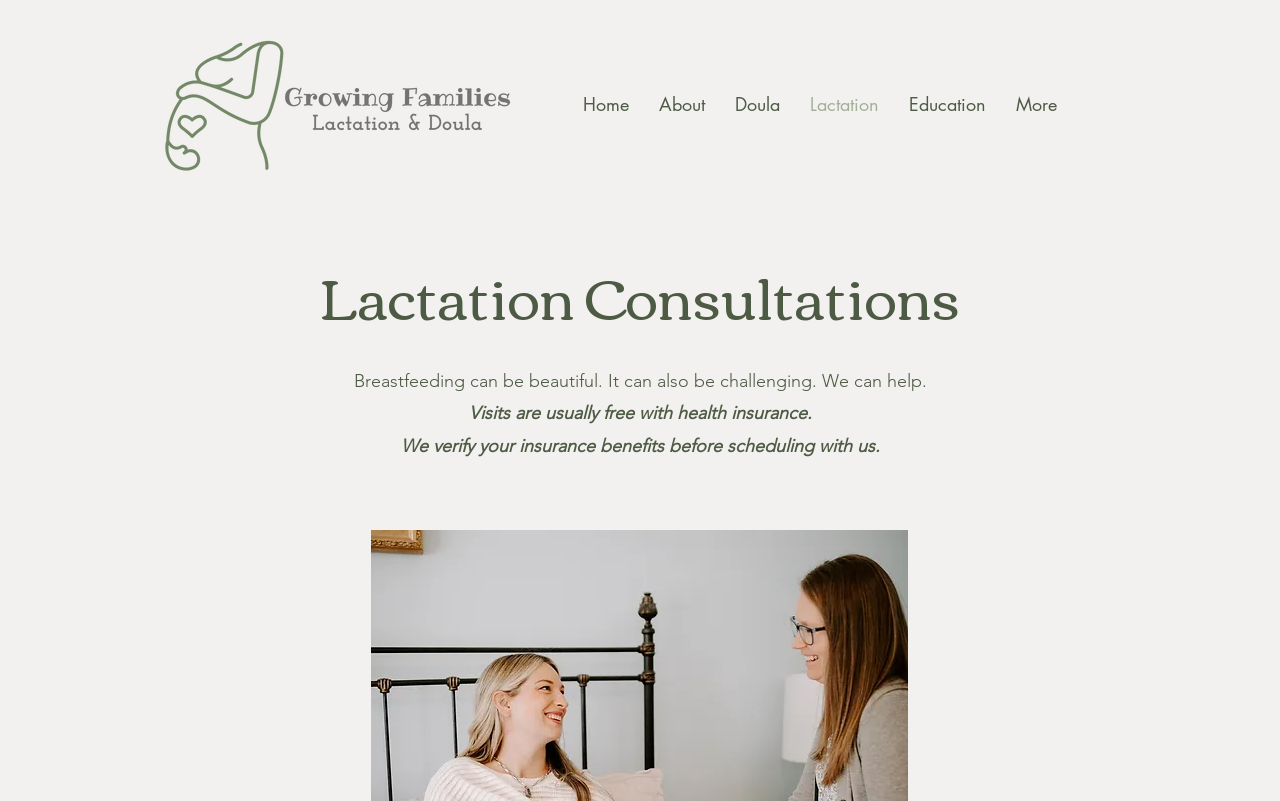What is the main service provided by Jessica Bower?
We need a detailed and meticulous answer to the question.

Based on the webpage, Jessica Bower is a lactation consultant (IBCLC) and provides in-home breastfeeding support to moms. This information is also supported by the heading 'Lactation Consultations' on the webpage.